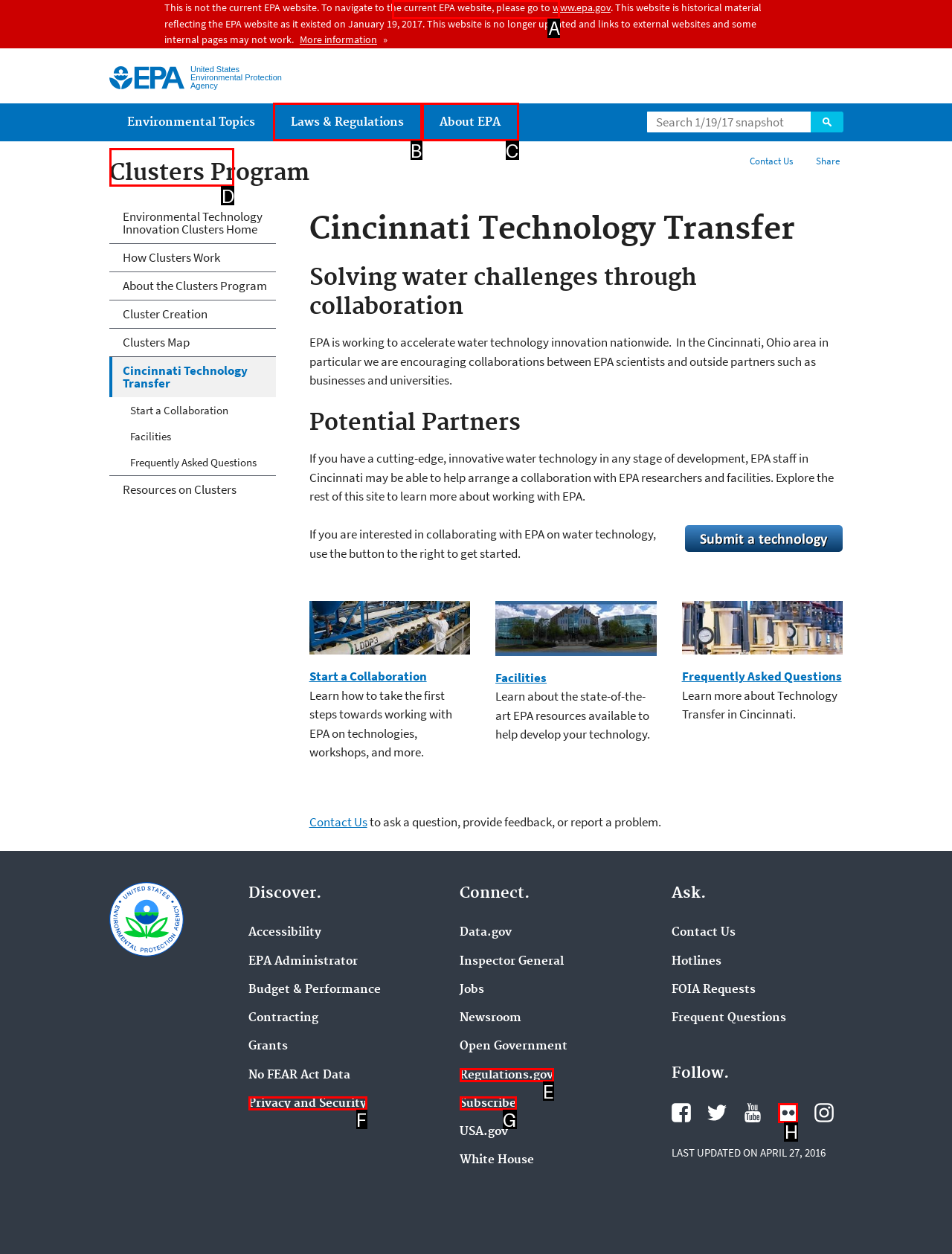Identify the correct lettered option to click in order to perform this task: Jump to main content. Respond with the letter.

A